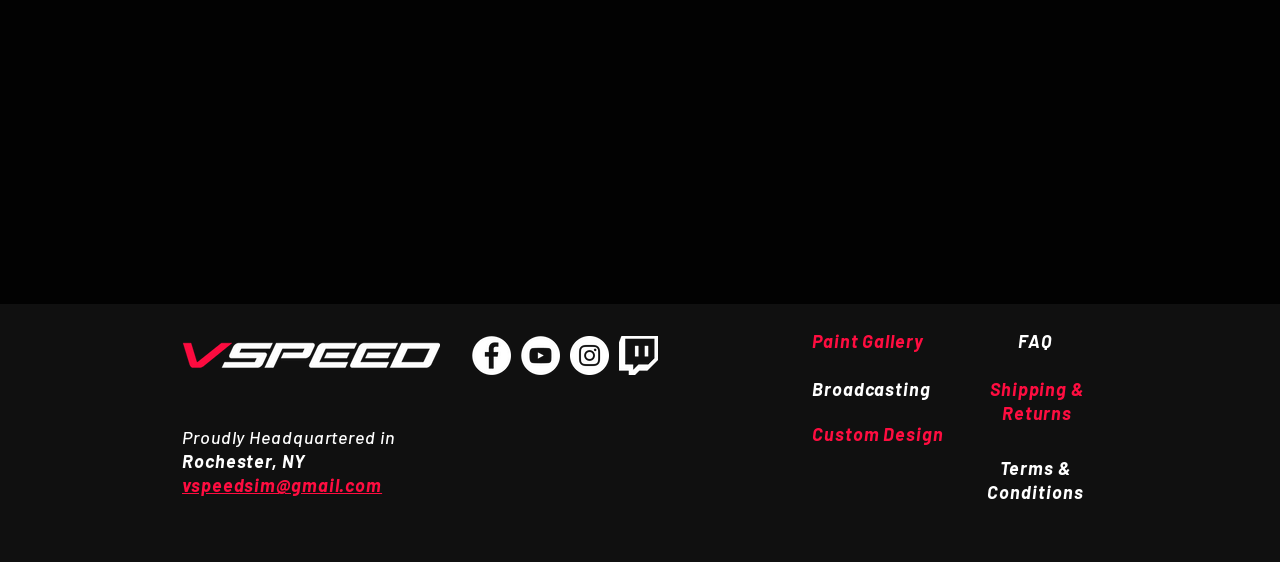Provide the bounding box coordinates of the HTML element described by the text: "Custom Design".

[0.634, 0.758, 0.737, 0.795]